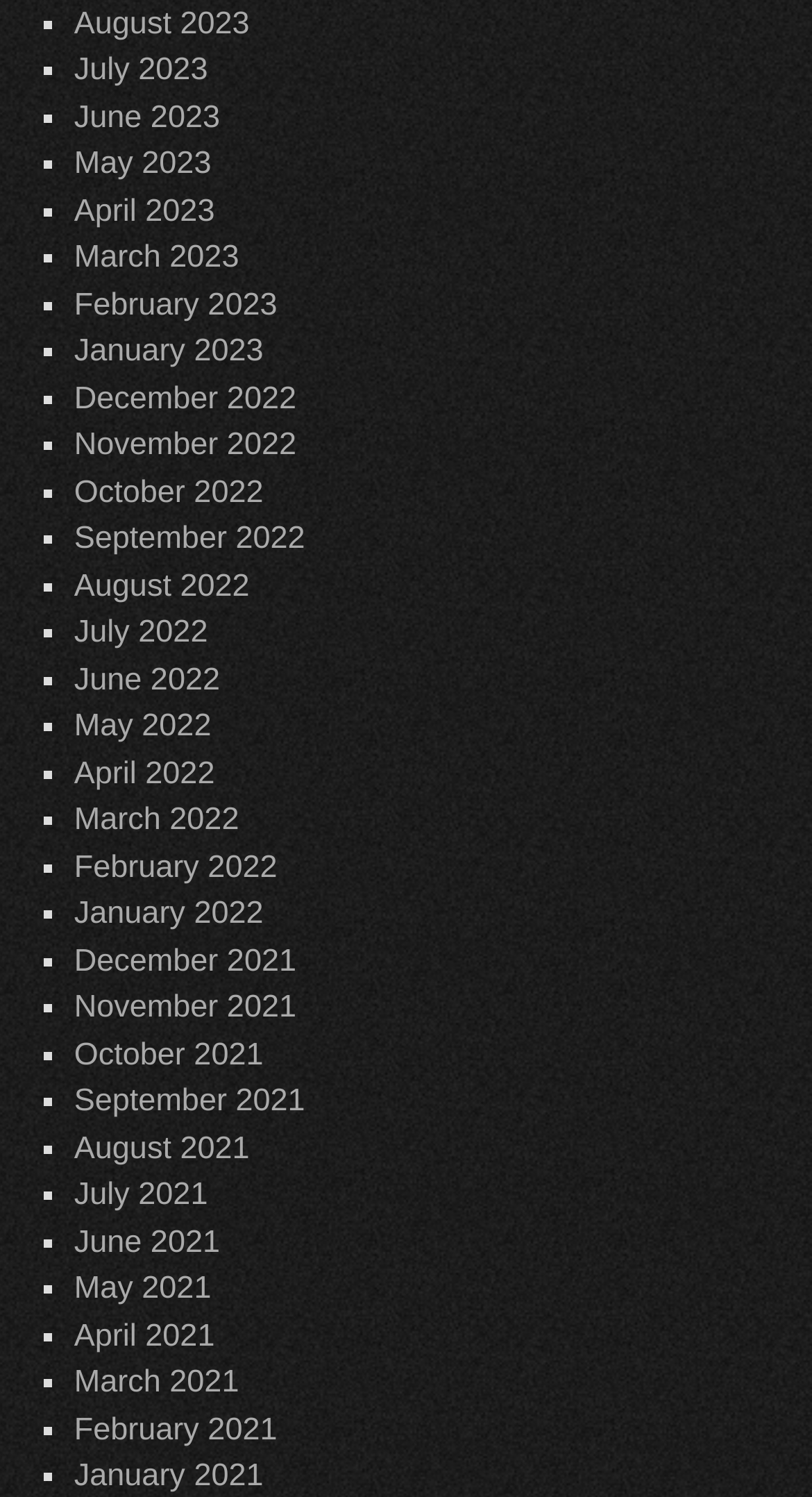Specify the bounding box coordinates of the element's area that should be clicked to execute the given instruction: "View August 2023". The coordinates should be four float numbers between 0 and 1, i.e., [left, top, right, bottom].

[0.091, 0.004, 0.307, 0.028]